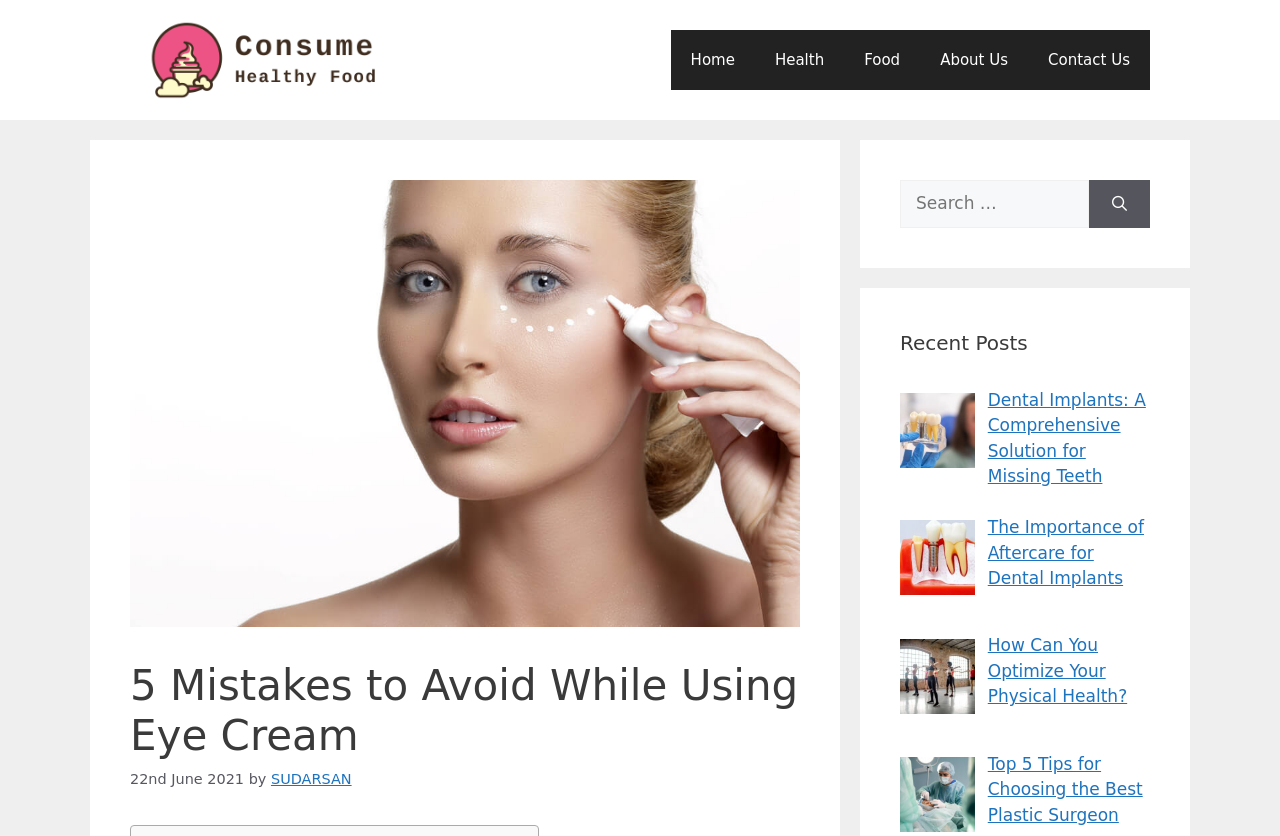Generate the text content of the main heading of the webpage.

5 Mistakes to Avoid While Using Eye Cream